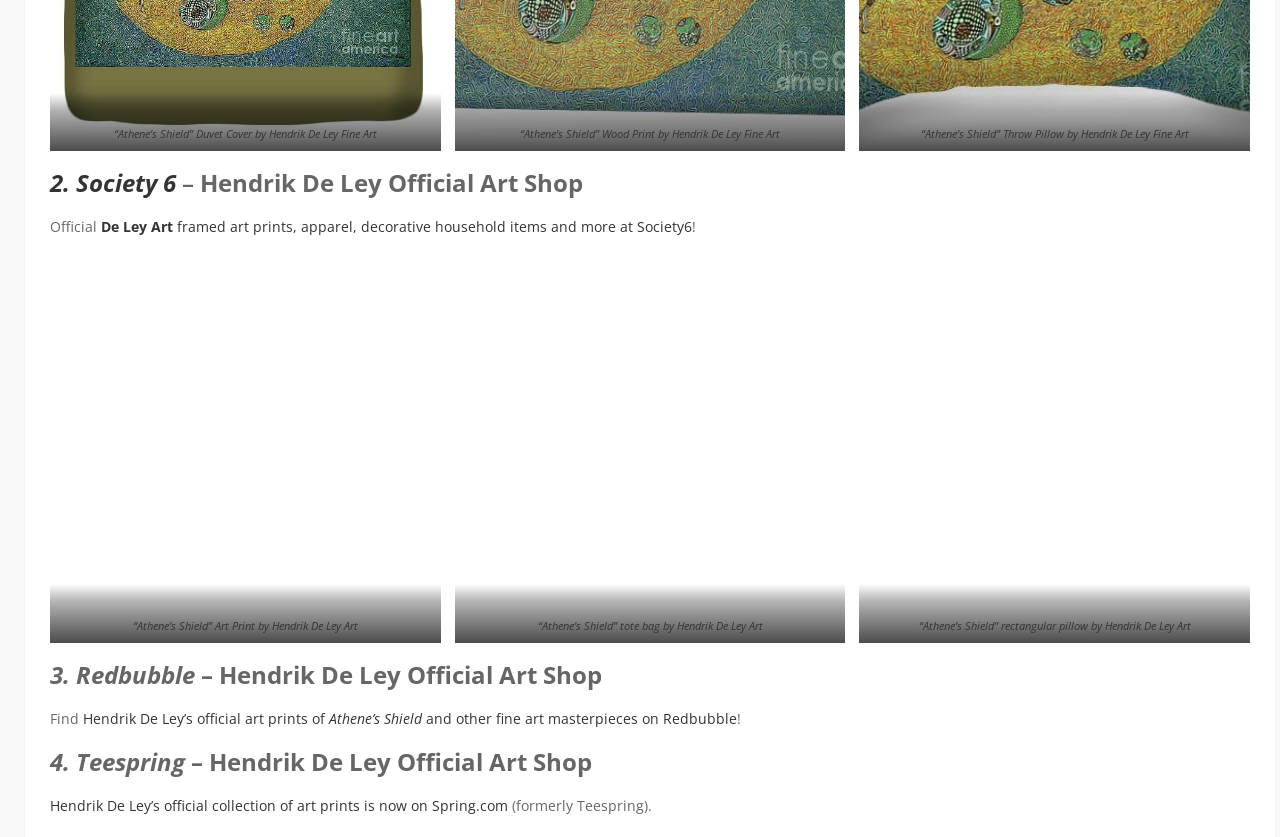With reference to the image, please provide a detailed answer to the following question: How many art shops are listed?

I counted the number of headings that mention art shops, which are '2. Society 6 – Hendrik De Ley Official Art Shop', '3. Redbubble – Hendrik De Ley Official Art Shop', and '4. Teespring – Hendrik De Ley Official Art Shop'. Therefore, there are 3 art shops listed.